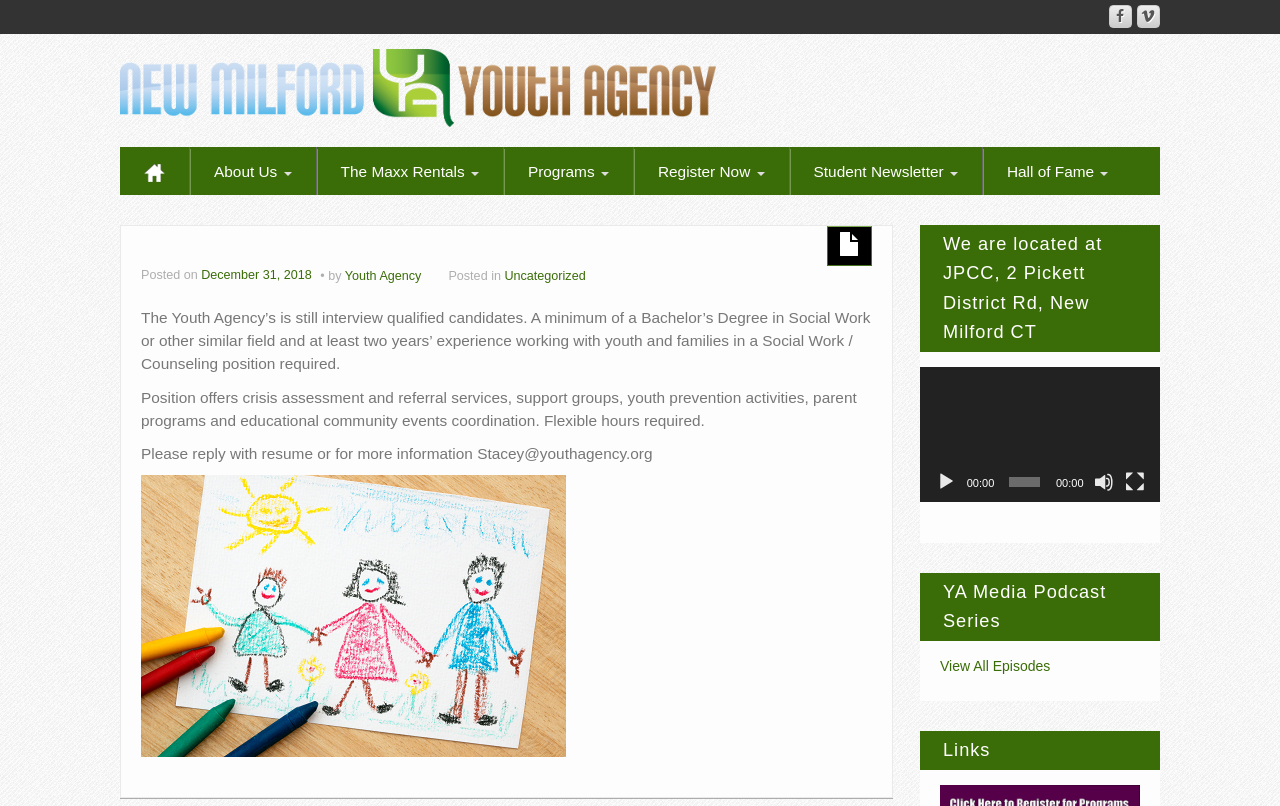Write an elaborate caption that captures the essence of the webpage.

The webpage is about a part-time social worker/counselor position at the New Milford Youth Agency. At the top right corner, there are three links with icons, including a share icon, a bookmark icon, and a link to the New Milford Youth Agency's website. Below these links, there is a navigation menu with links to "Home", "About Us", "The Maxx Rentals", "Programs", "Register Now", and "Hall of Fame".

The main content of the webpage is an article about the job position. The article is divided into sections, with a header section that includes the posting date, December 31, 2018, and the author, Youth Agency. The main content section describes the job requirements, including a minimum of a Bachelor's Degree in Social Work or a similar field and at least two years of experience working with youth and families. The job responsibilities include crisis assessment and referral services, support groups, youth prevention activities, parent programs, and educational community events coordination.

Below the main content section, there is a call-to-action section that invites applicants to reply with their resume or to contact Stacey@youthagency.org for more information.

On the right side of the webpage, there are two complementary sections. The top section displays the agency's location, JPCC, 2 Pickett District Rd, New Milford CT, and a video player with a play button, a timer, and buttons to mute and enter full screen. The bottom section is about the YA Media Podcast Series, with a heading and a link to view all episodes. Finally, there is a section with a heading "Links" at the very bottom of the webpage.